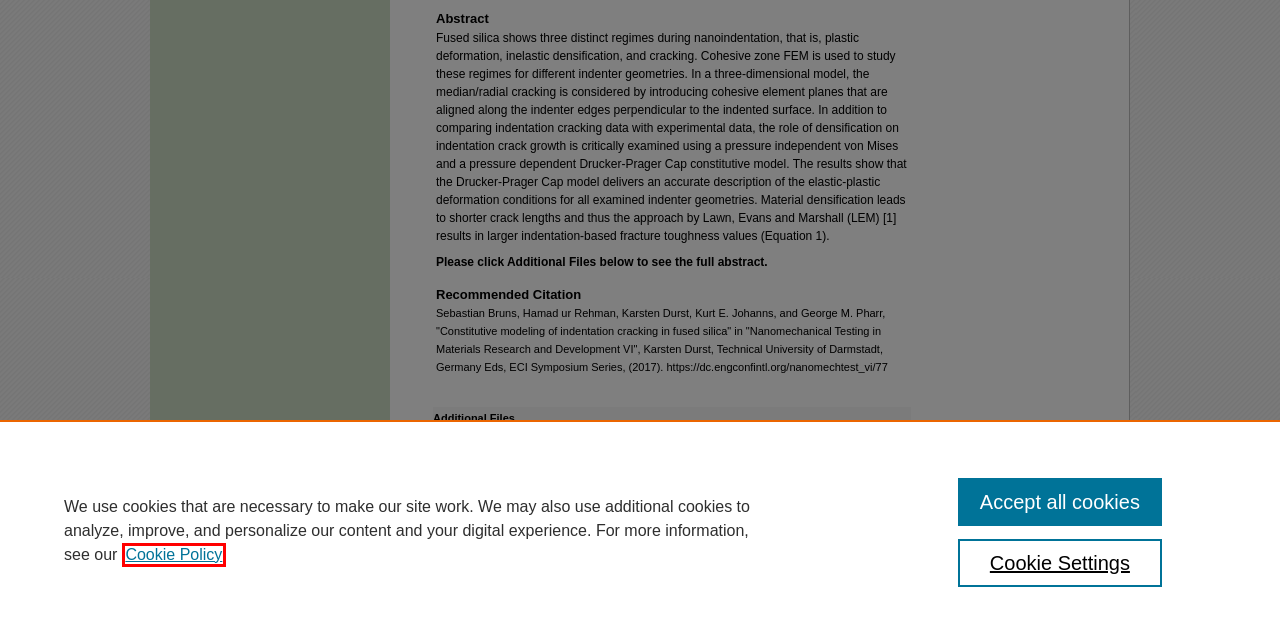You are given a screenshot of a webpage with a red rectangle bounding box. Choose the best webpage description that matches the new webpage after clicking the element in the bounding box. Here are the candidates:
A. Cookie Notice | Elsevier Legal
B. Frequently Asked Questions | ECI Digital Archives | Engineering Conferences International Research
C. Digital Commons - bepress
D. ECI Digital Archives: Accessibility Statement
E. Engineering Conferences International - Log in
F. Copyright - bepress
G. Digital Commons Network: Error
H. ECI Digital Archives | Engineering Conferences International Research

A